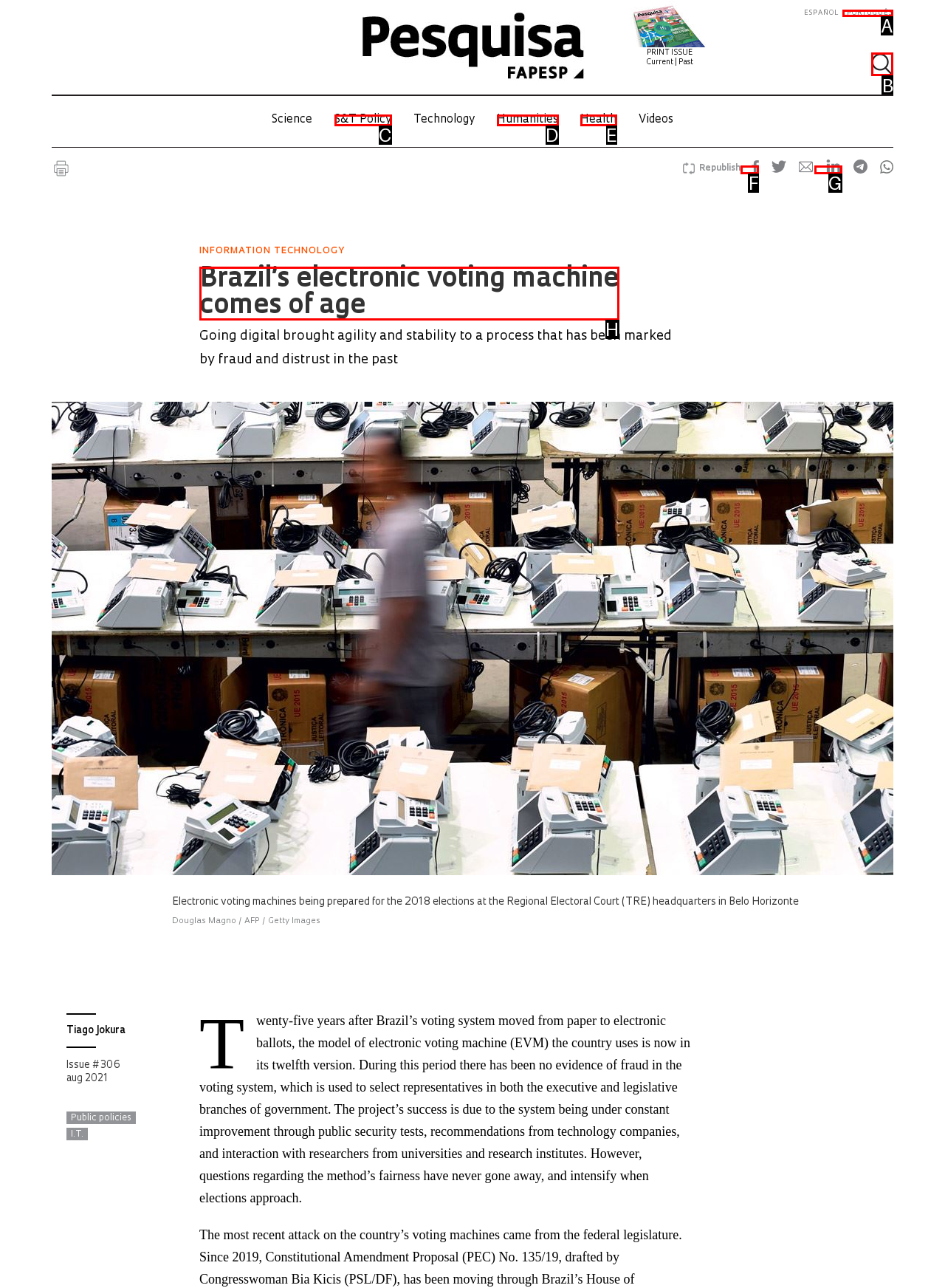Select the appropriate HTML element that needs to be clicked to finish the task: Search for something
Reply with the letter of the chosen option.

B